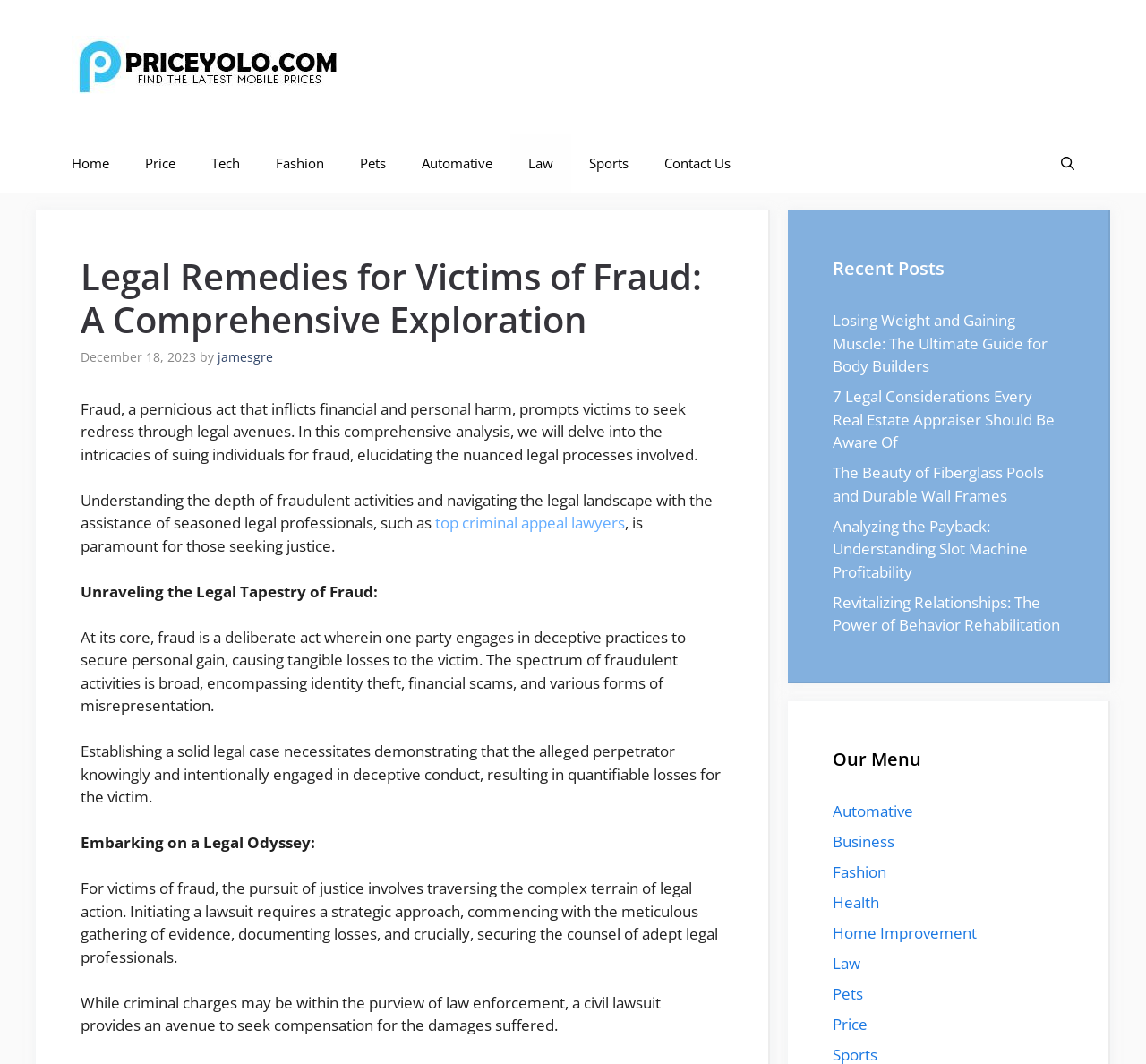Identify the bounding box coordinates for the UI element mentioned here: "Automative". Provide the coordinates as four float values between 0 and 1, i.e., [left, top, right, bottom].

[0.727, 0.752, 0.797, 0.771]